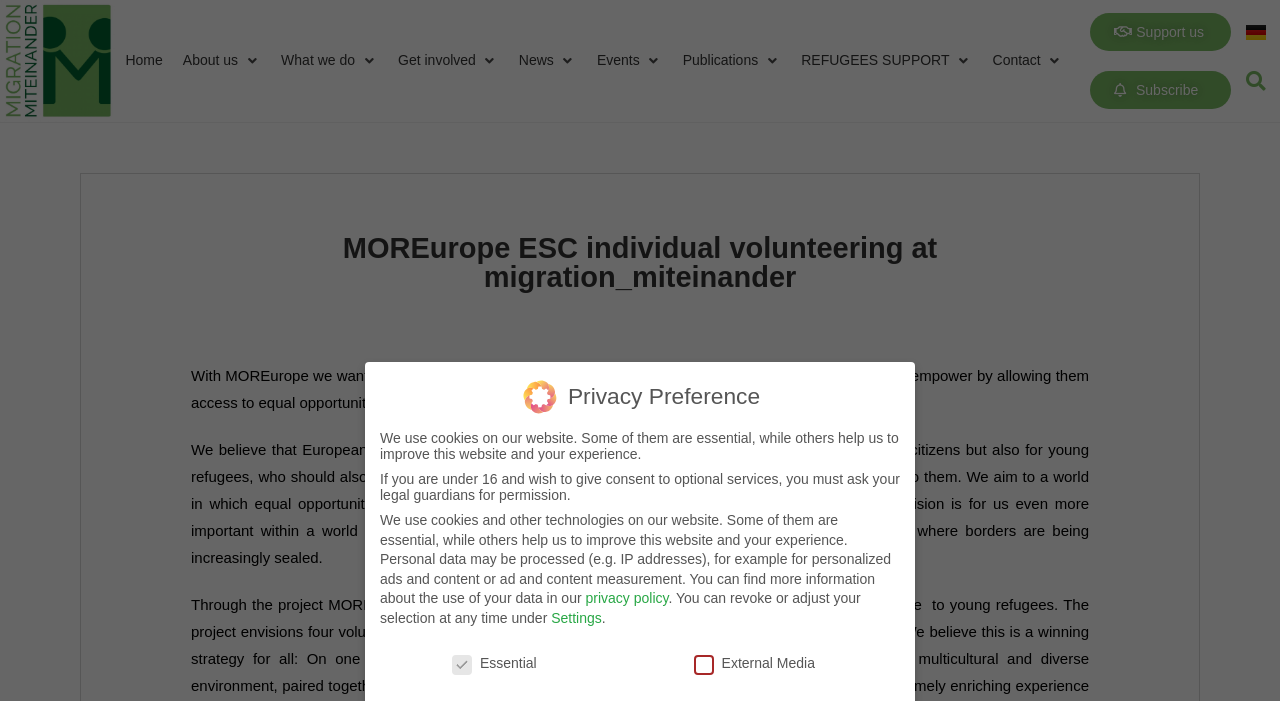Could you determine the bounding box coordinates of the clickable element to complete the instruction: "Click About us"? Provide the coordinates as four float numbers between 0 and 1, i.e., [left, top, right, bottom].

[0.143, 0.069, 0.186, 0.105]